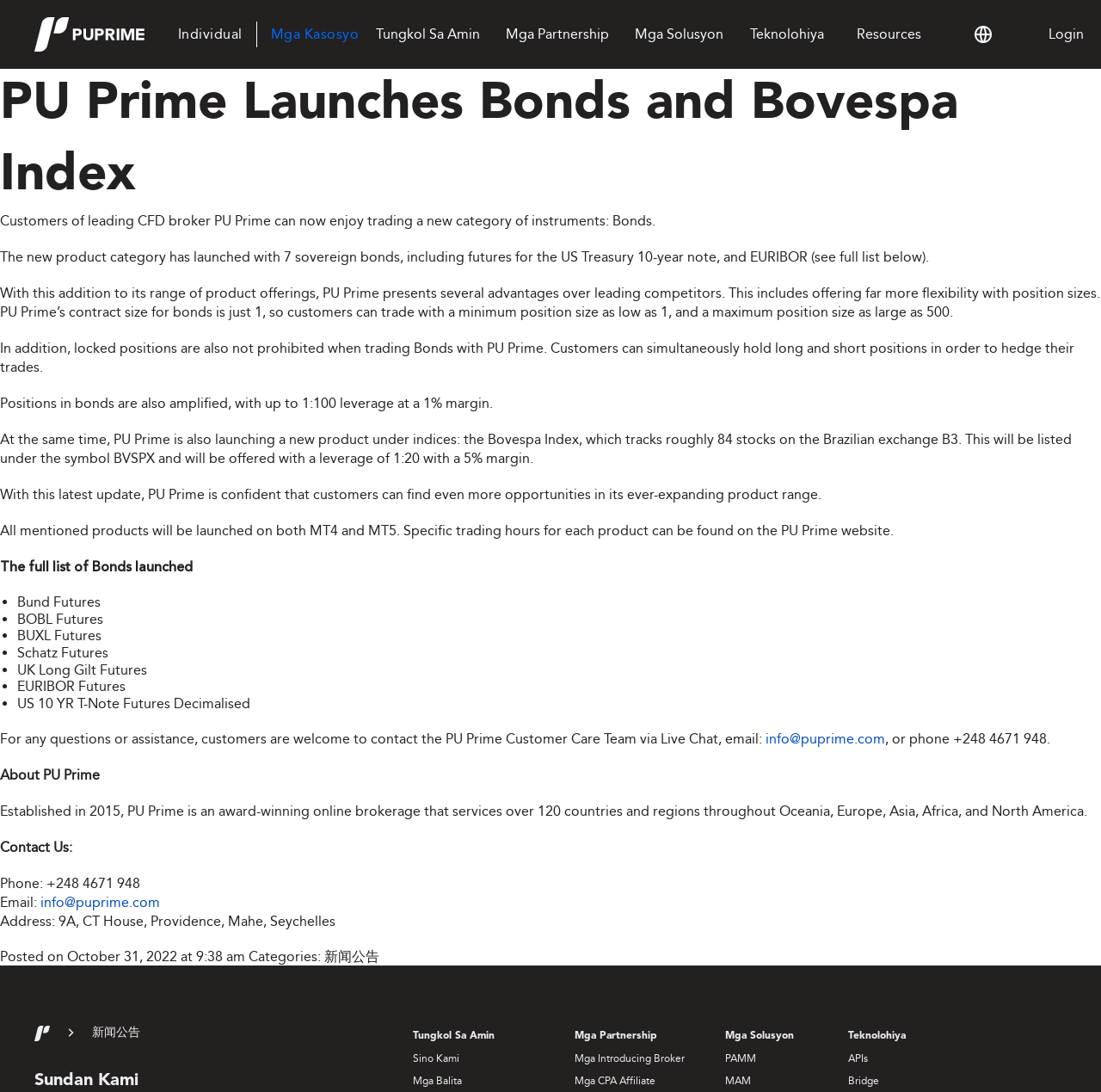Please provide a one-word or phrase answer to the question: 
Where is PU Prime established?

Seychelles